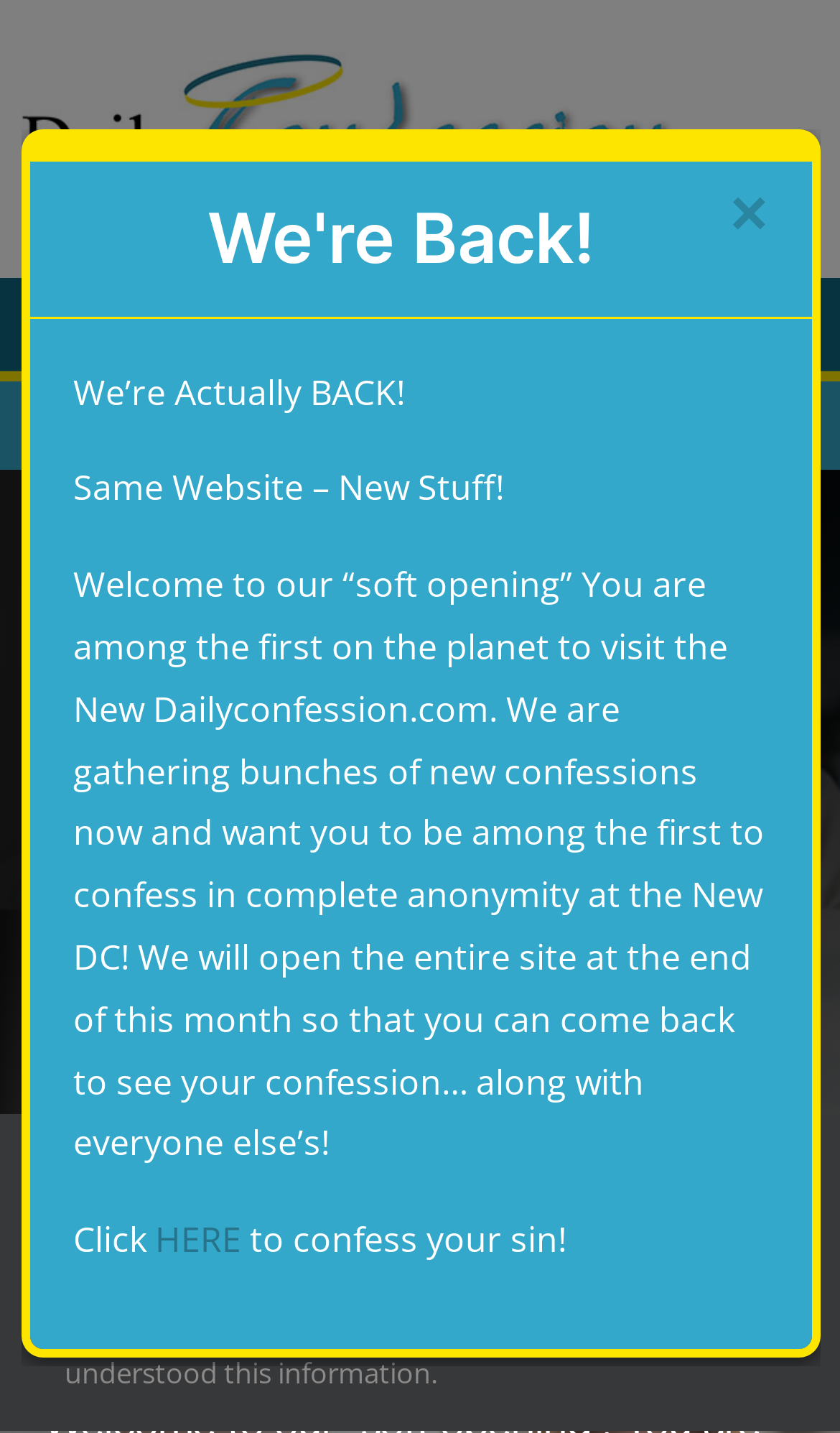What is the next step after reading the welcome message? Please answer the question using a single word or phrase based on the image.

Click HERE